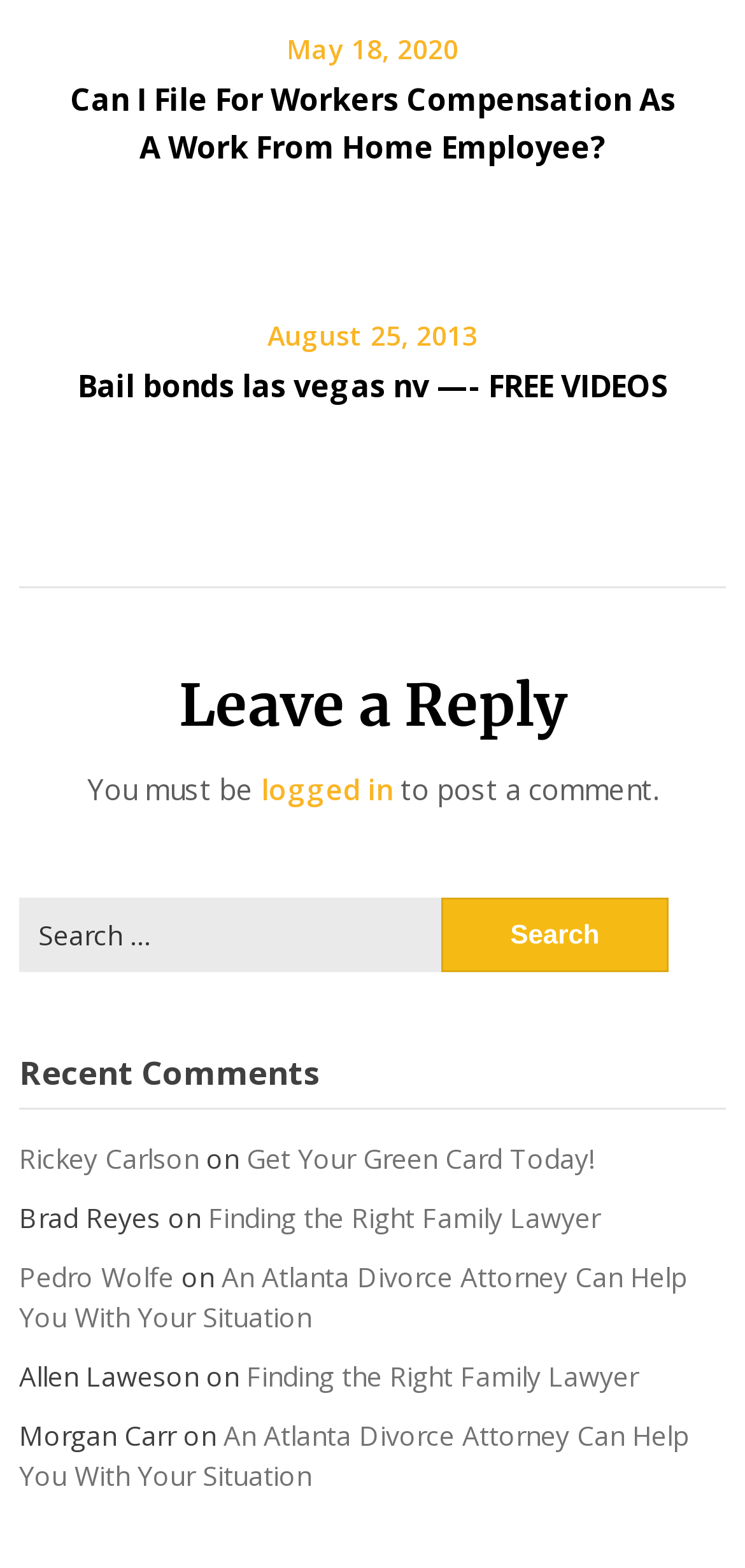Answer the following query with a single word or phrase:
How many recent comments are listed?

5